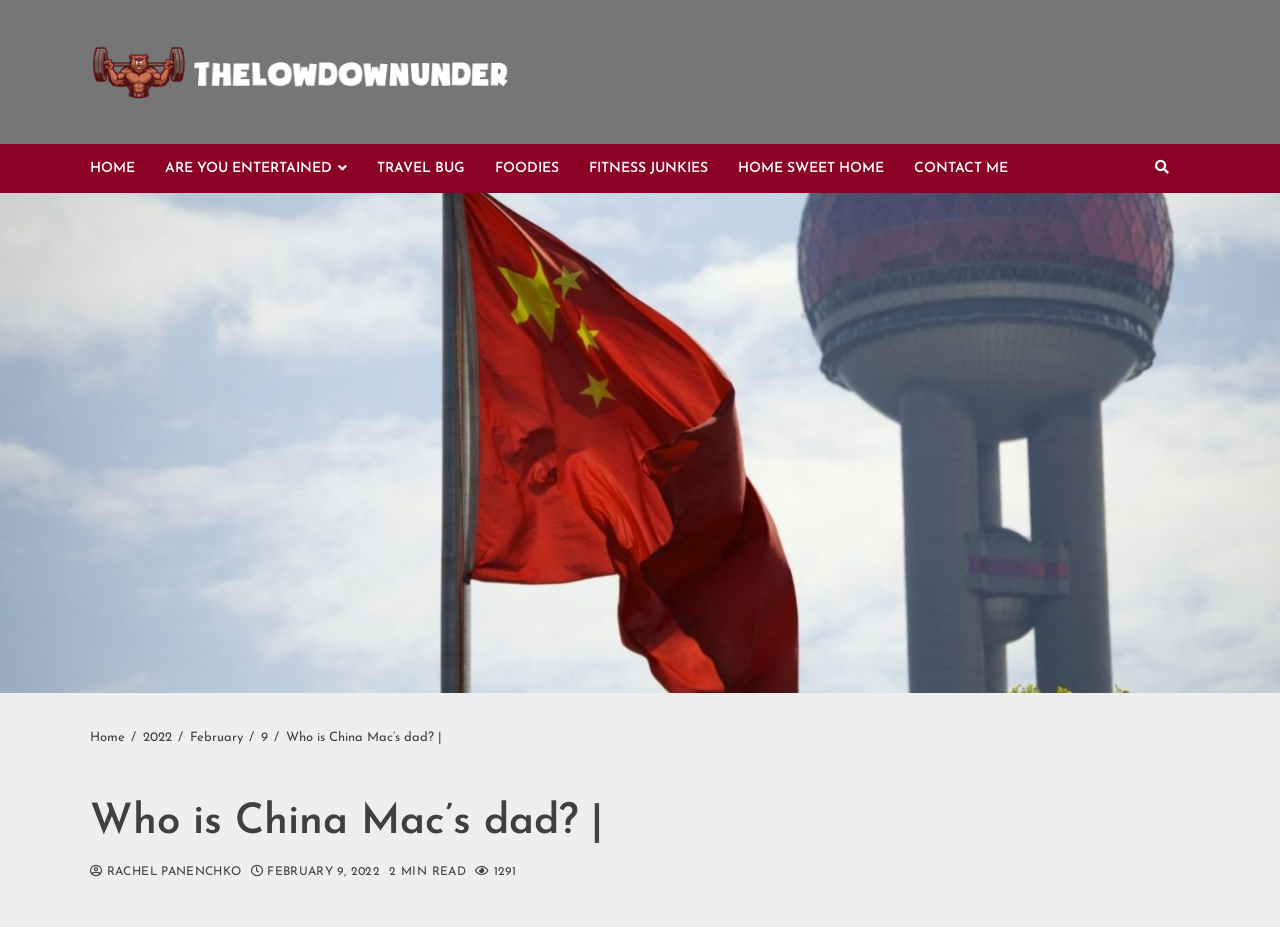What is the date of the article?
Please provide a single word or phrase in response based on the screenshot.

February 9, 2022